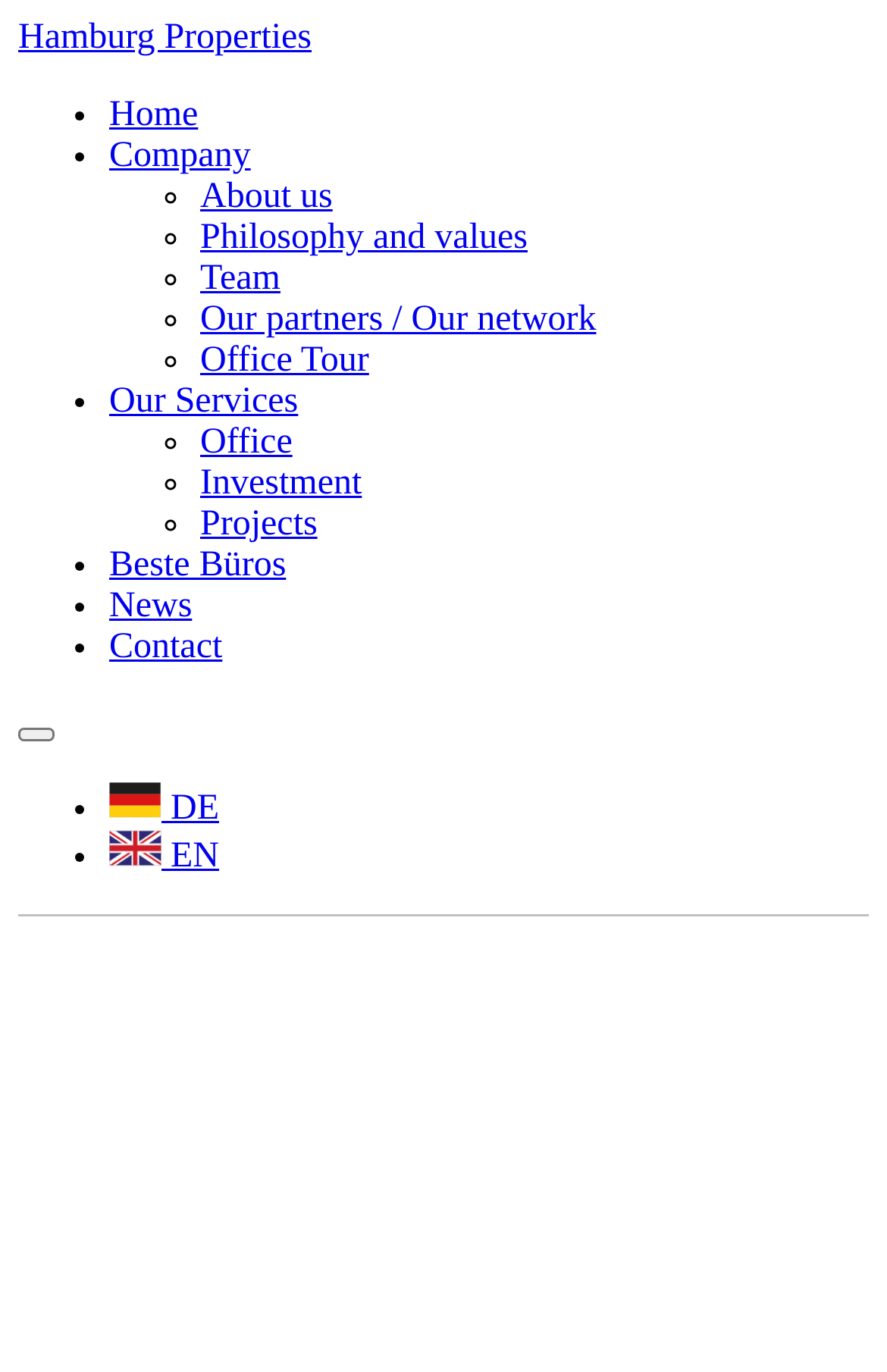Please provide a one-word or short phrase answer to the question:
What is the last navigation link?

Contact